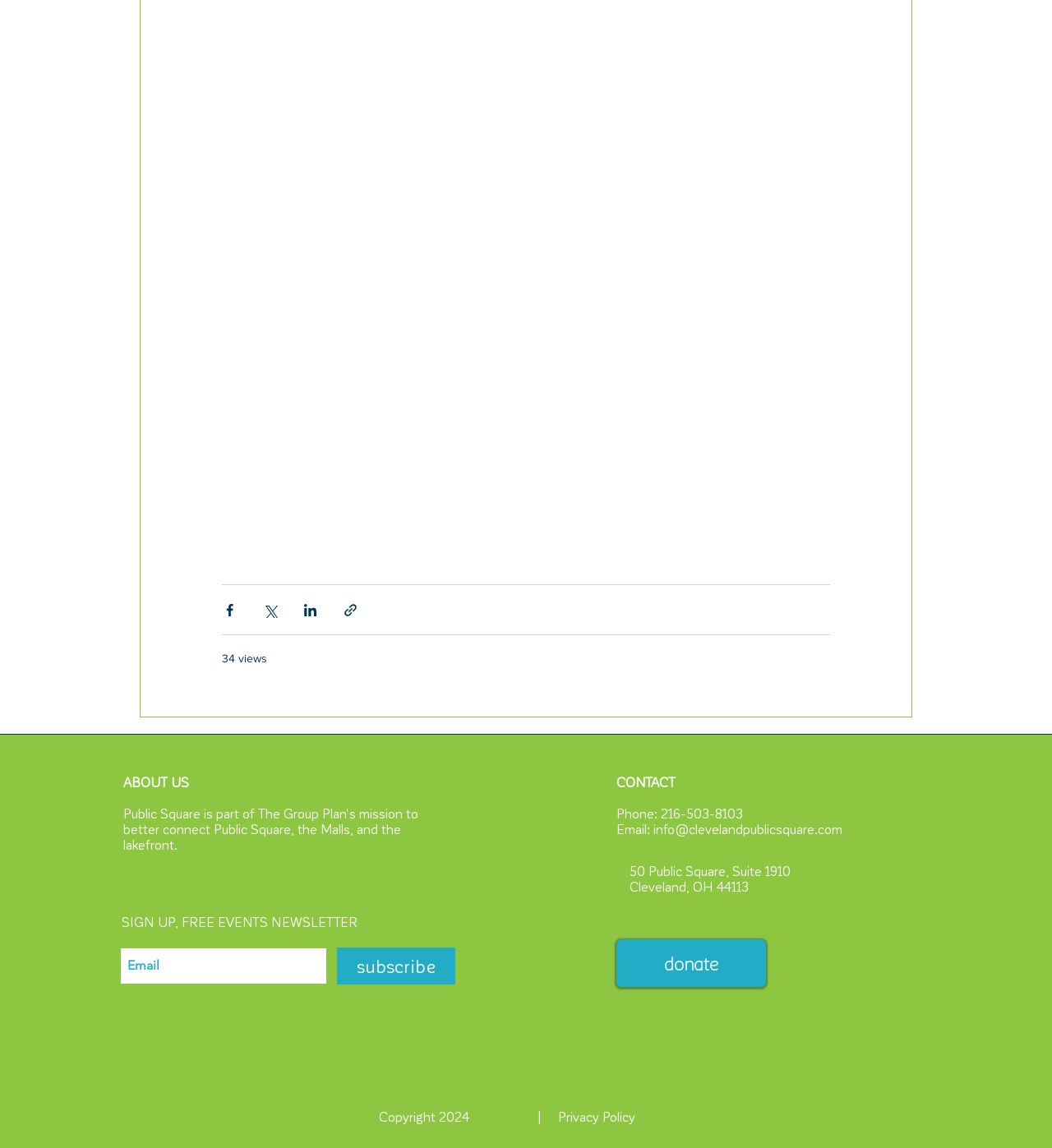Find the bounding box coordinates for the HTML element specified by: "aria-label="White Twitter Icon"".

[0.533, 0.907, 0.566, 0.937]